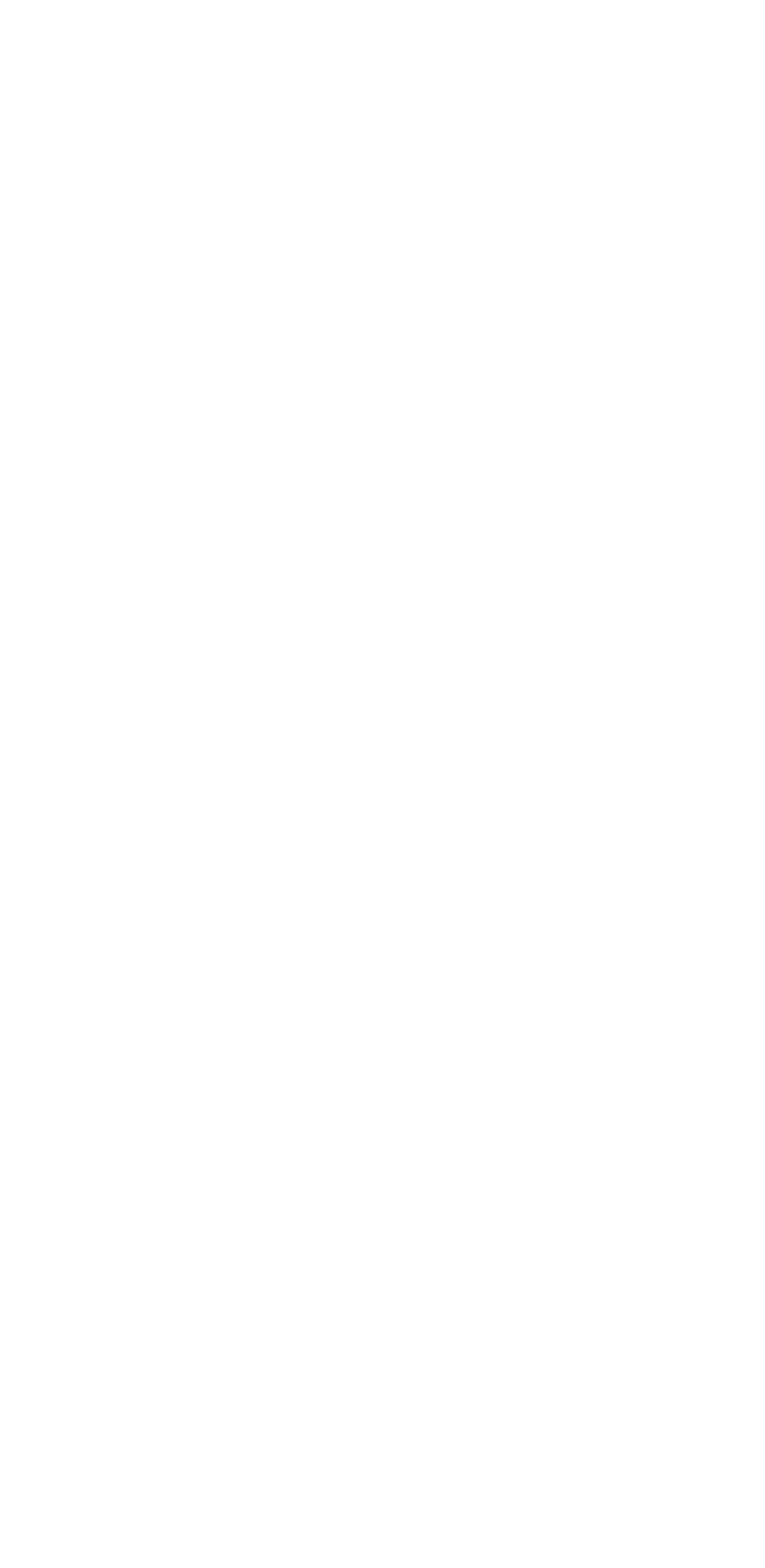Please find the bounding box coordinates of the element that needs to be clicked to perform the following instruction: "view Archives". The bounding box coordinates should be four float numbers between 0 and 1, represented as [left, top, right, bottom].

[0.056, 0.138, 0.944, 0.223]